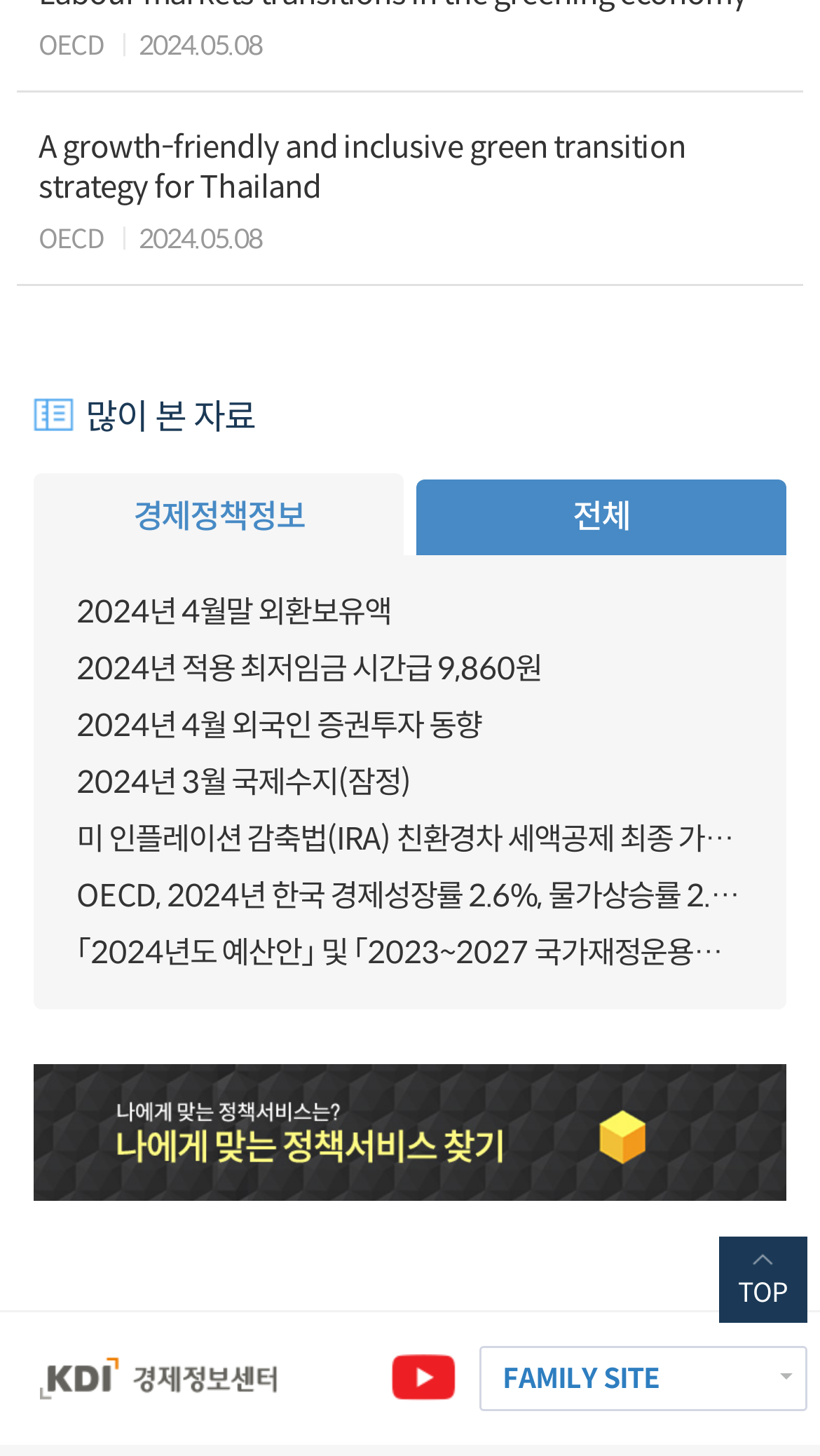Please specify the bounding box coordinates of the region to click in order to perform the following instruction: "Browse the 'MO 사이드 배너' link".

[0.04, 0.731, 0.96, 0.825]